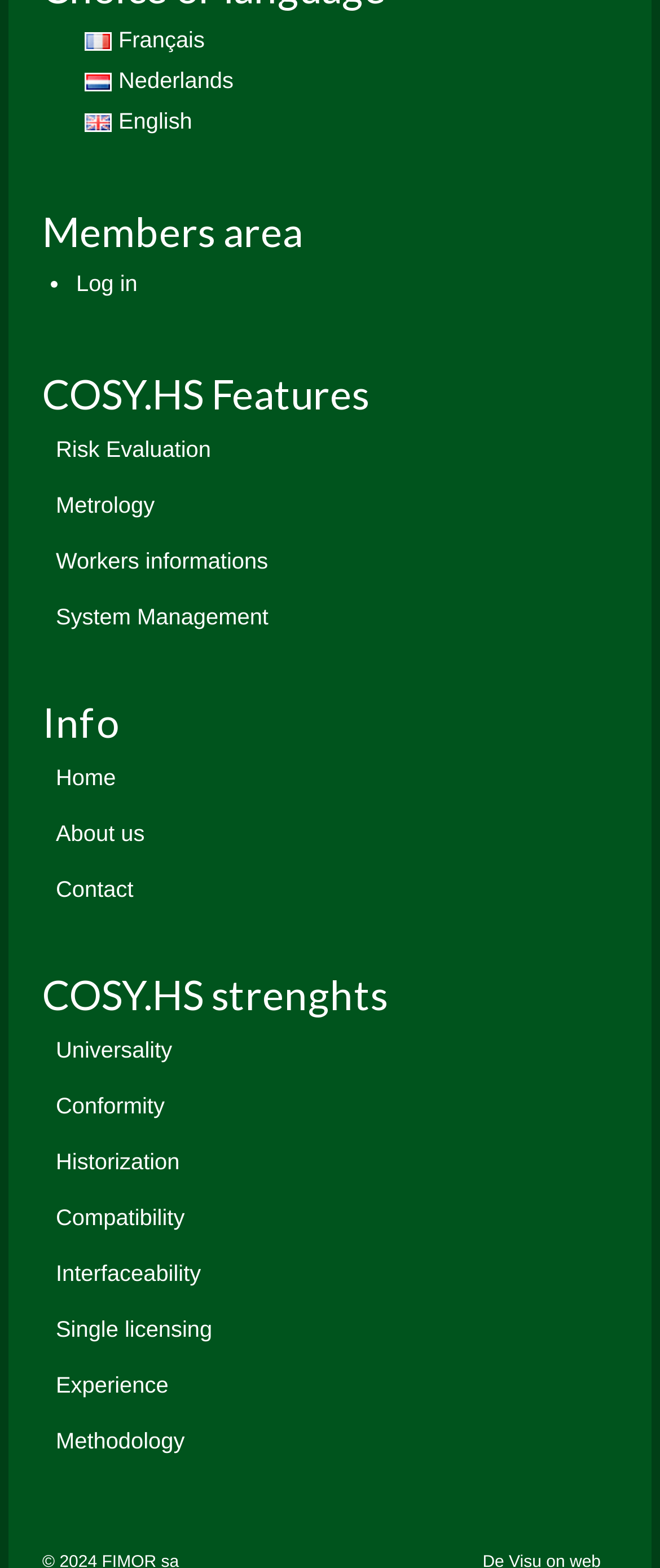Identify the bounding box coordinates of the section that should be clicked to achieve the task described: "Read about Universality".

[0.064, 0.659, 0.849, 0.68]